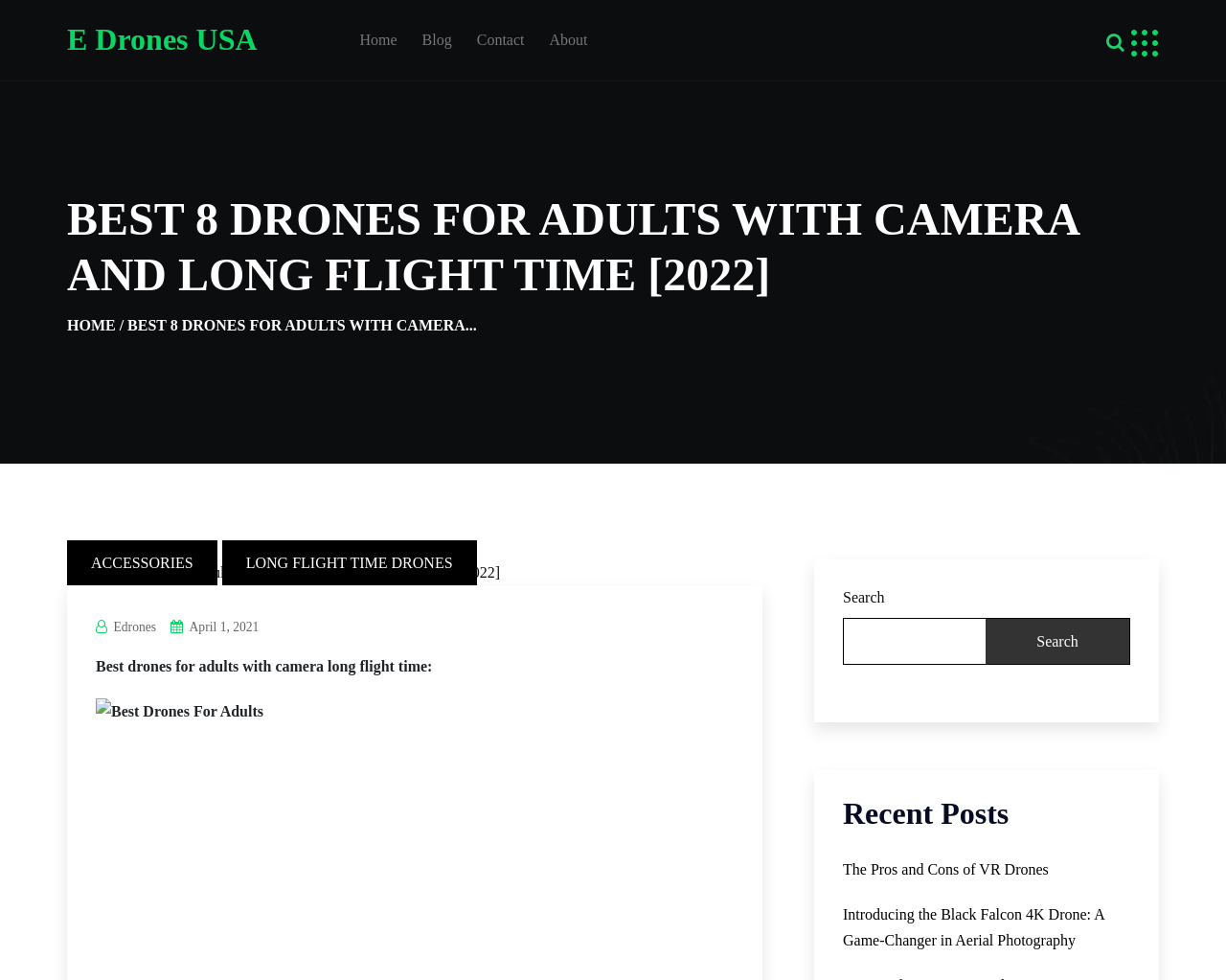What is the category of the drone 'Black Falcon 4K'?
Look at the image and respond with a one-word or short phrase answer.

Aerial Photography